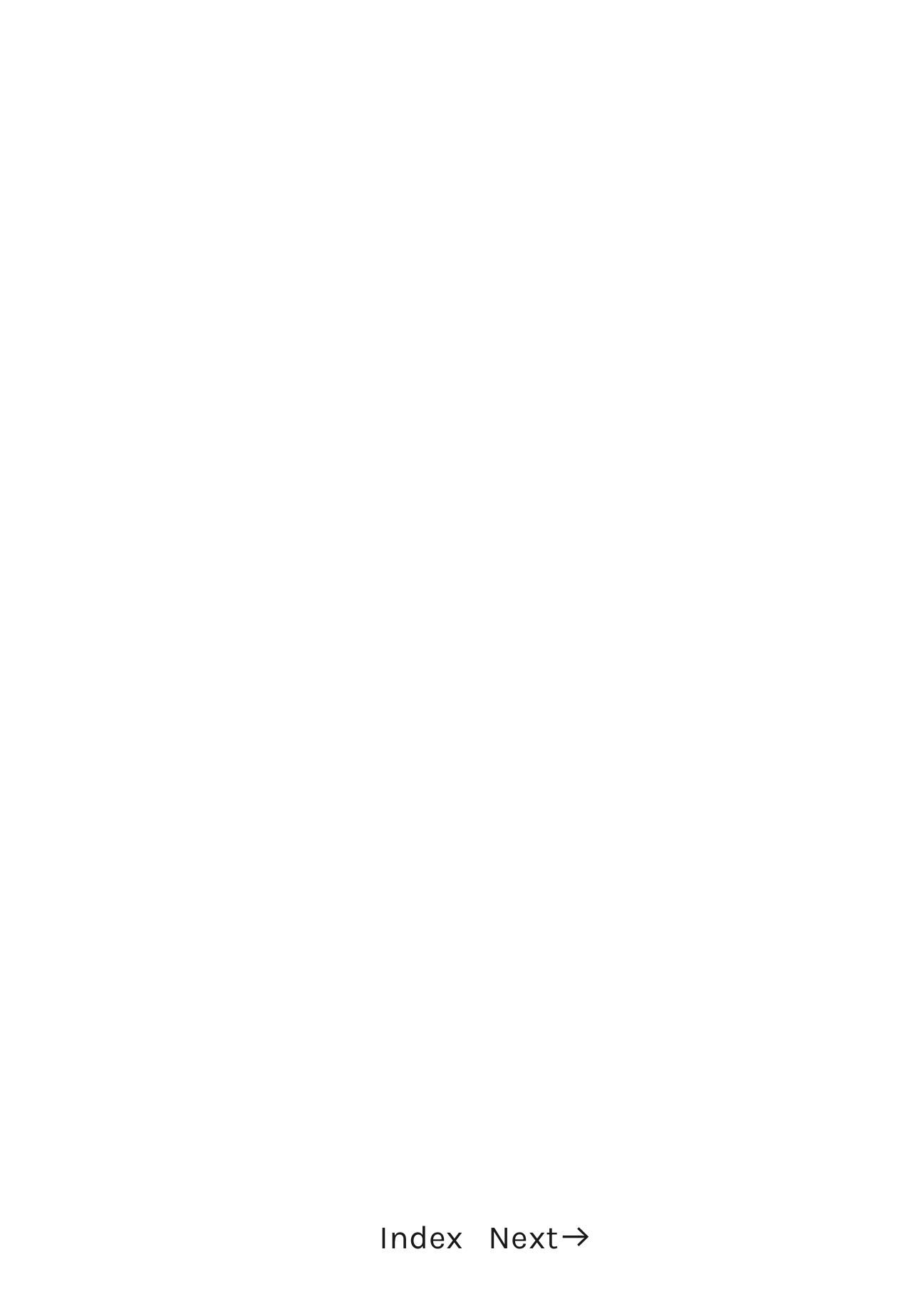Identify the bounding box coordinates for the region to click in order to carry out this instruction: "Explore Hyper Nollie". Provide the coordinates using four float numbers between 0 and 1, formatted as [left, top, right, bottom].

[0.343, 0.043, 0.674, 0.194]